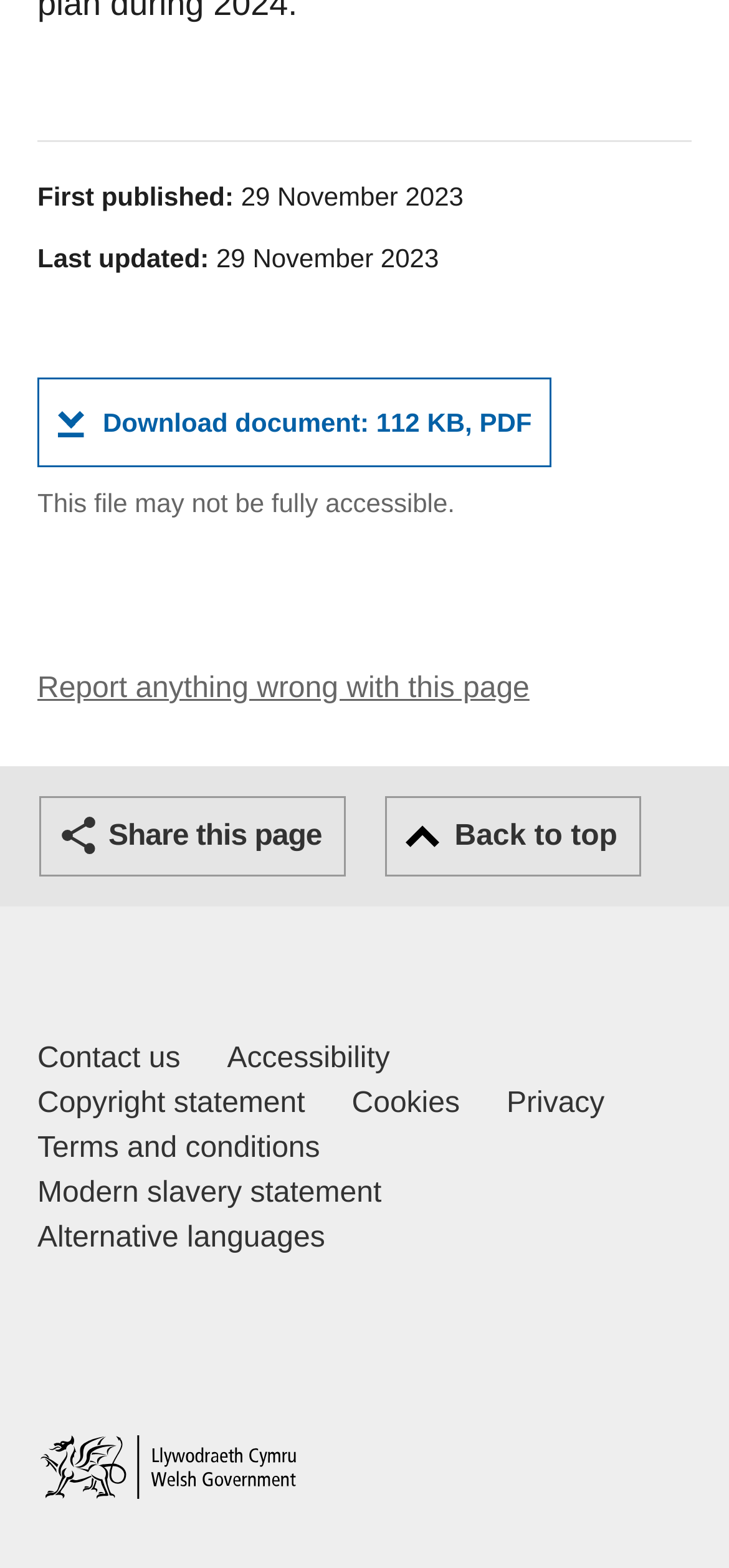Reply to the question below using a single word or brief phrase:
What is the purpose of the 'Report anything wrong with this page' link?

To report issues with the page